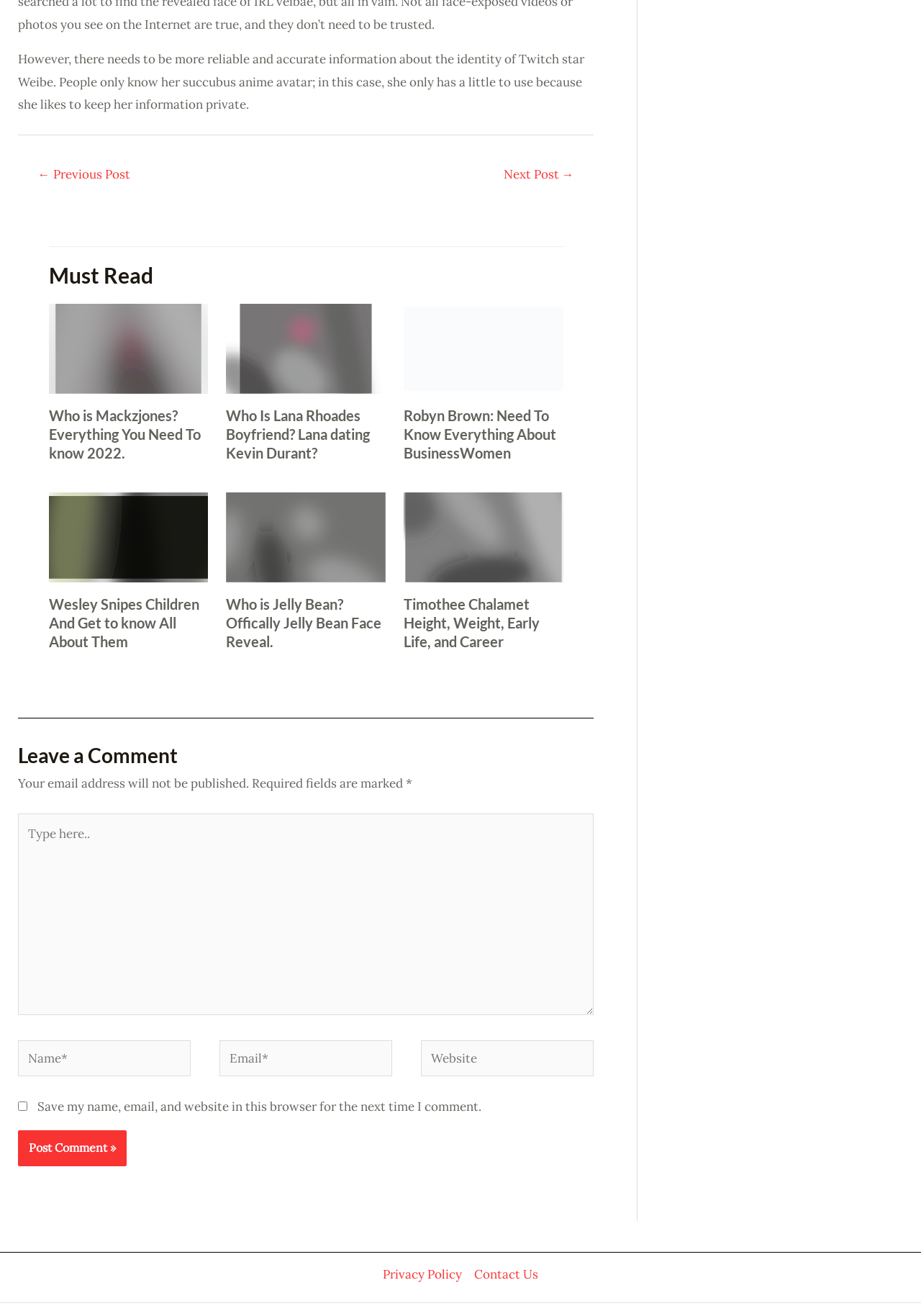Use a single word or phrase to answer the question:
How many articles are on this webpage?

5